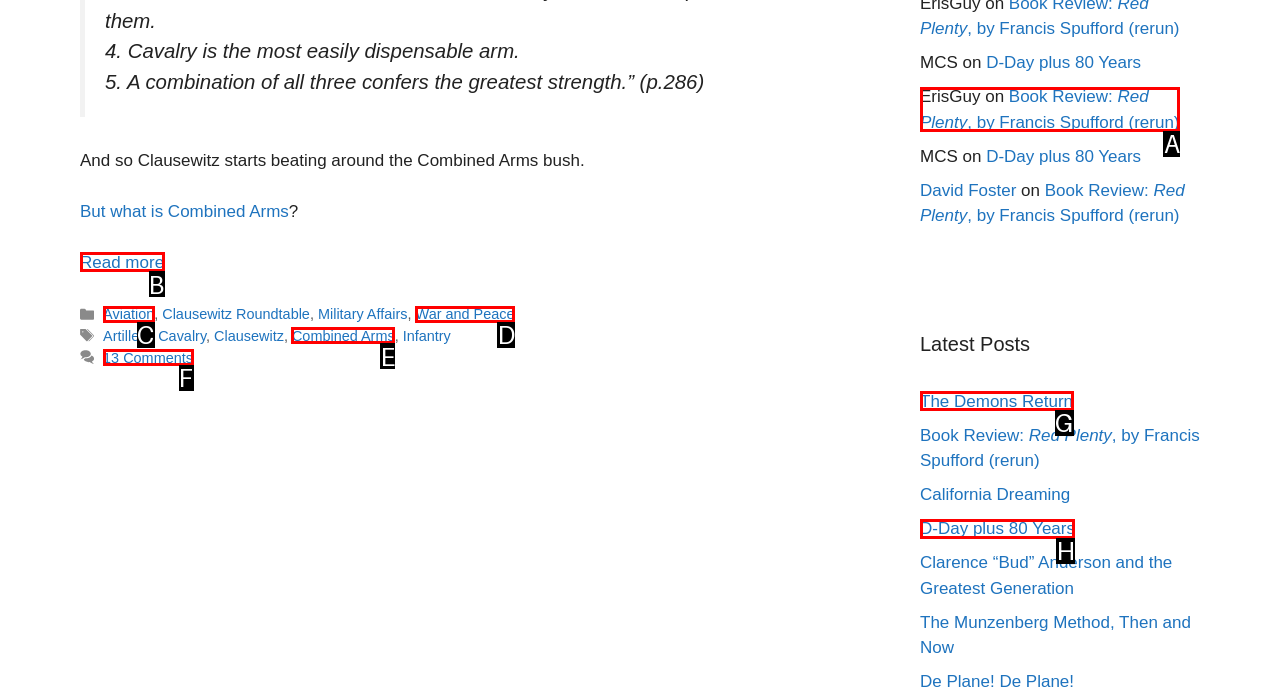Select the appropriate HTML element that needs to be clicked to finish the task: Check comments on the current post
Reply with the letter of the chosen option.

F